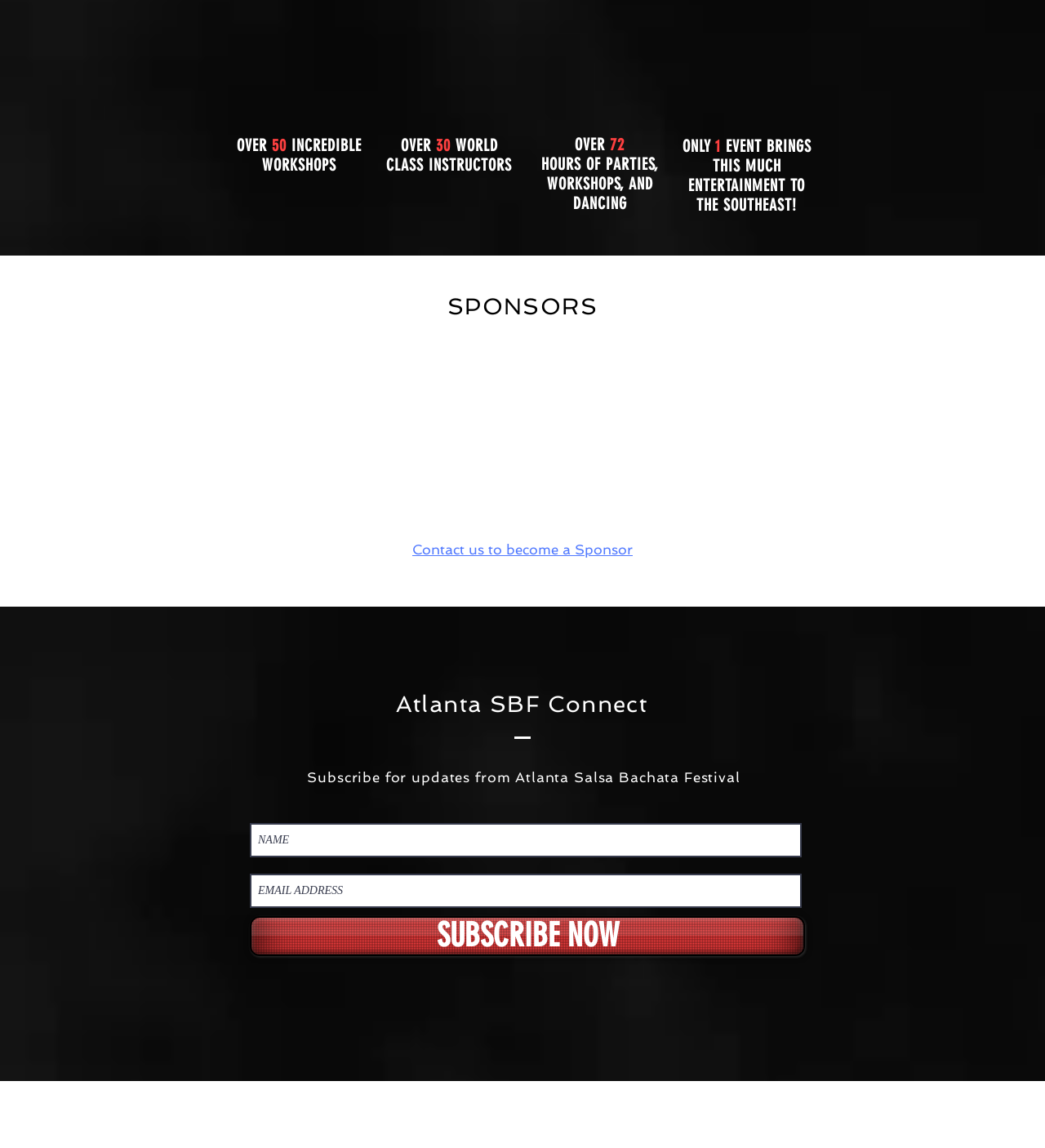Predict the bounding box for the UI component with the following description: "SUBSCRIBE NOW".

[0.239, 0.798, 0.77, 0.833]